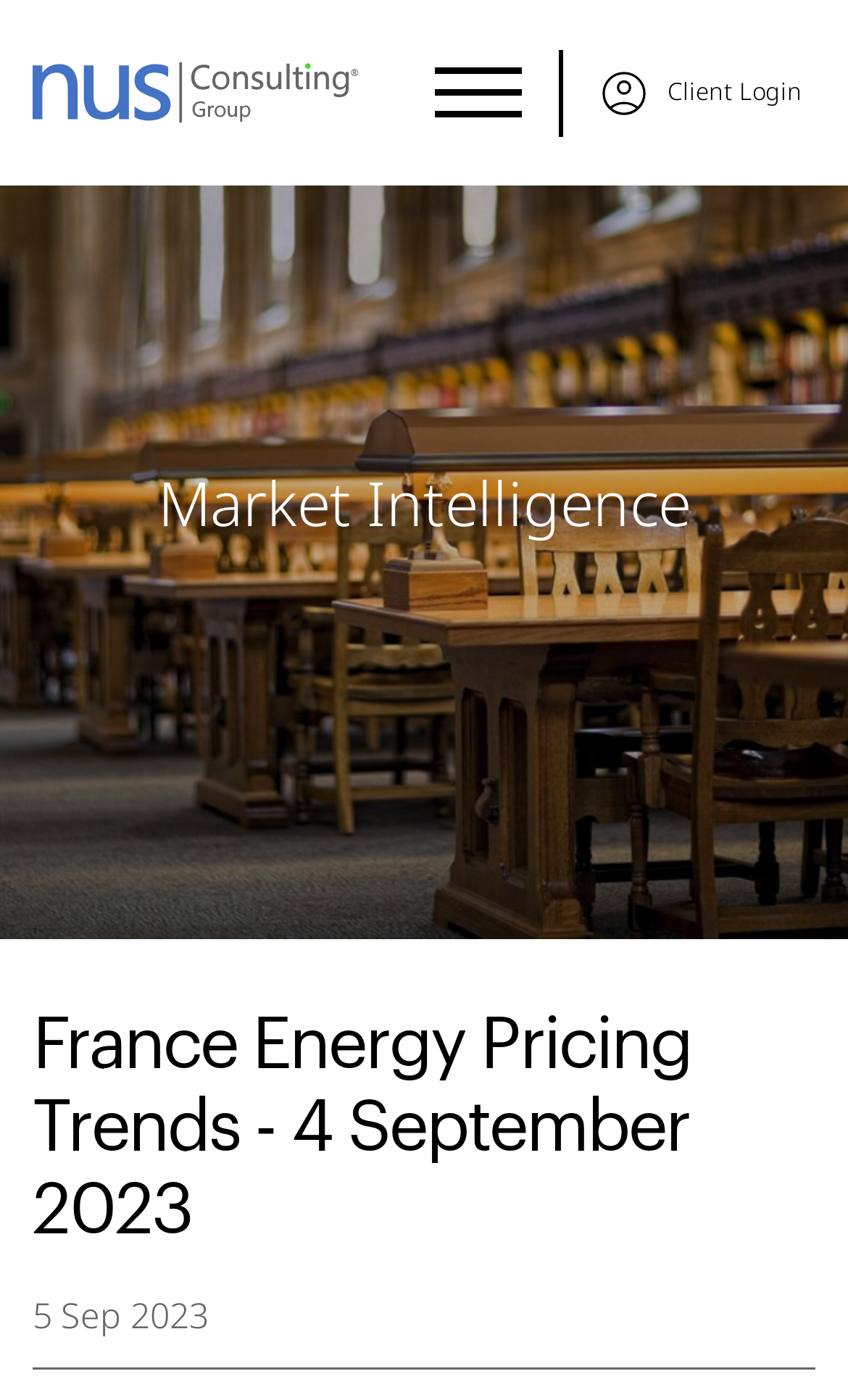Use a single word or phrase to answer the question:
What is the company name in the top-left corner?

NUS Consulting